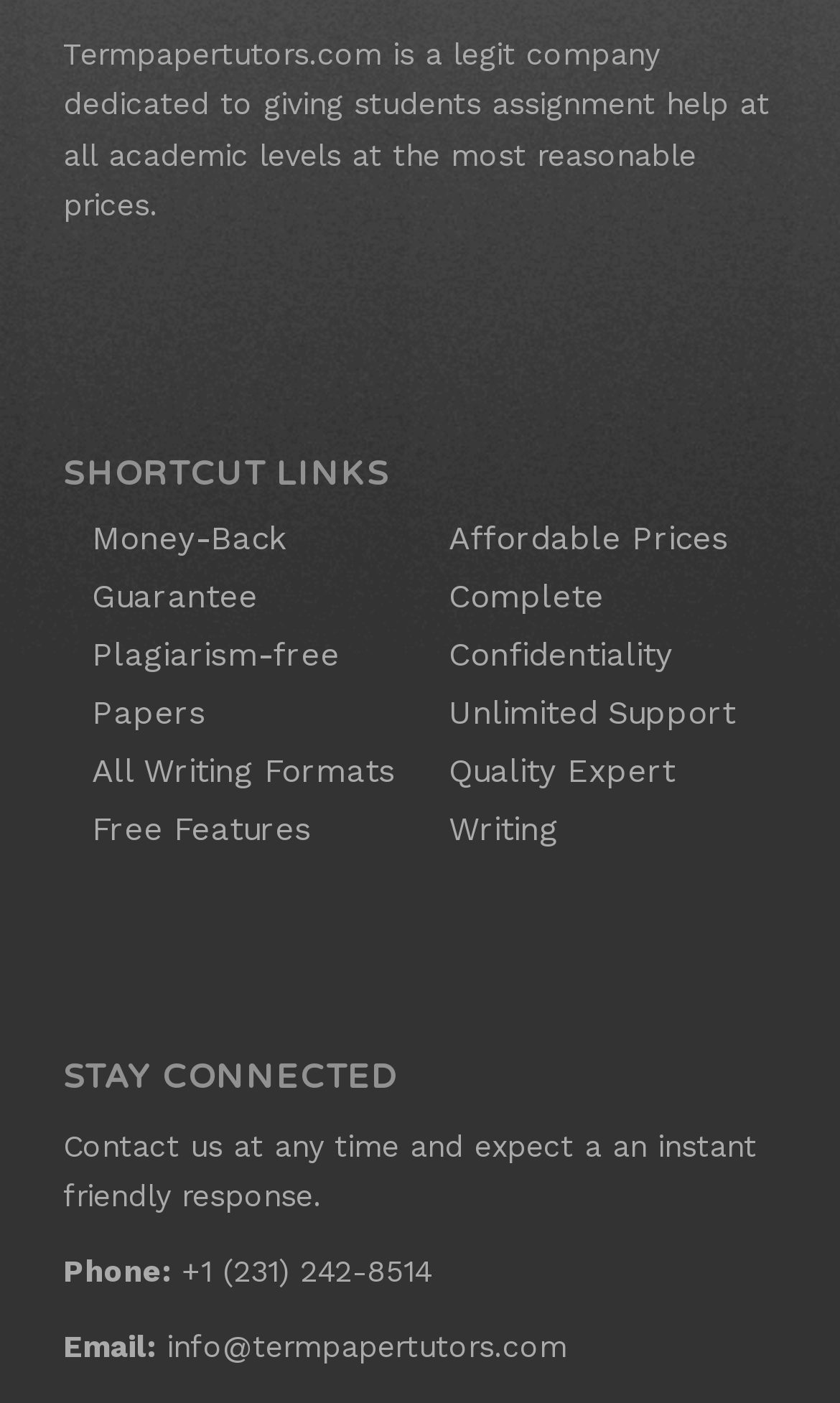Highlight the bounding box coordinates of the region I should click on to meet the following instruction: "Click on 'Unlimited Support'".

[0.534, 0.494, 0.875, 0.521]